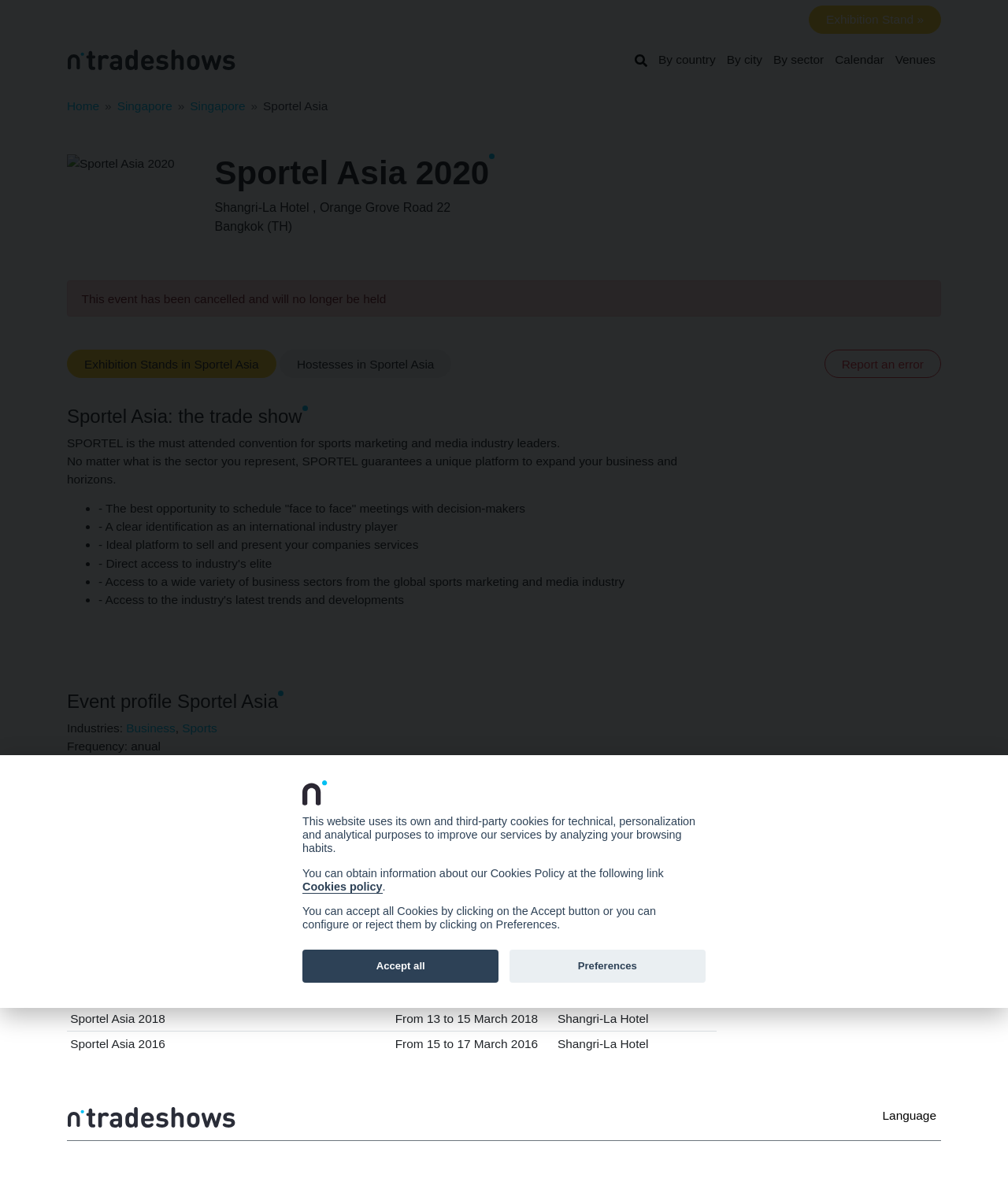Find the bounding box coordinates for the UI element that matches this description: "Exhibition Stands in Sportel Asia".

[0.066, 0.297, 0.274, 0.321]